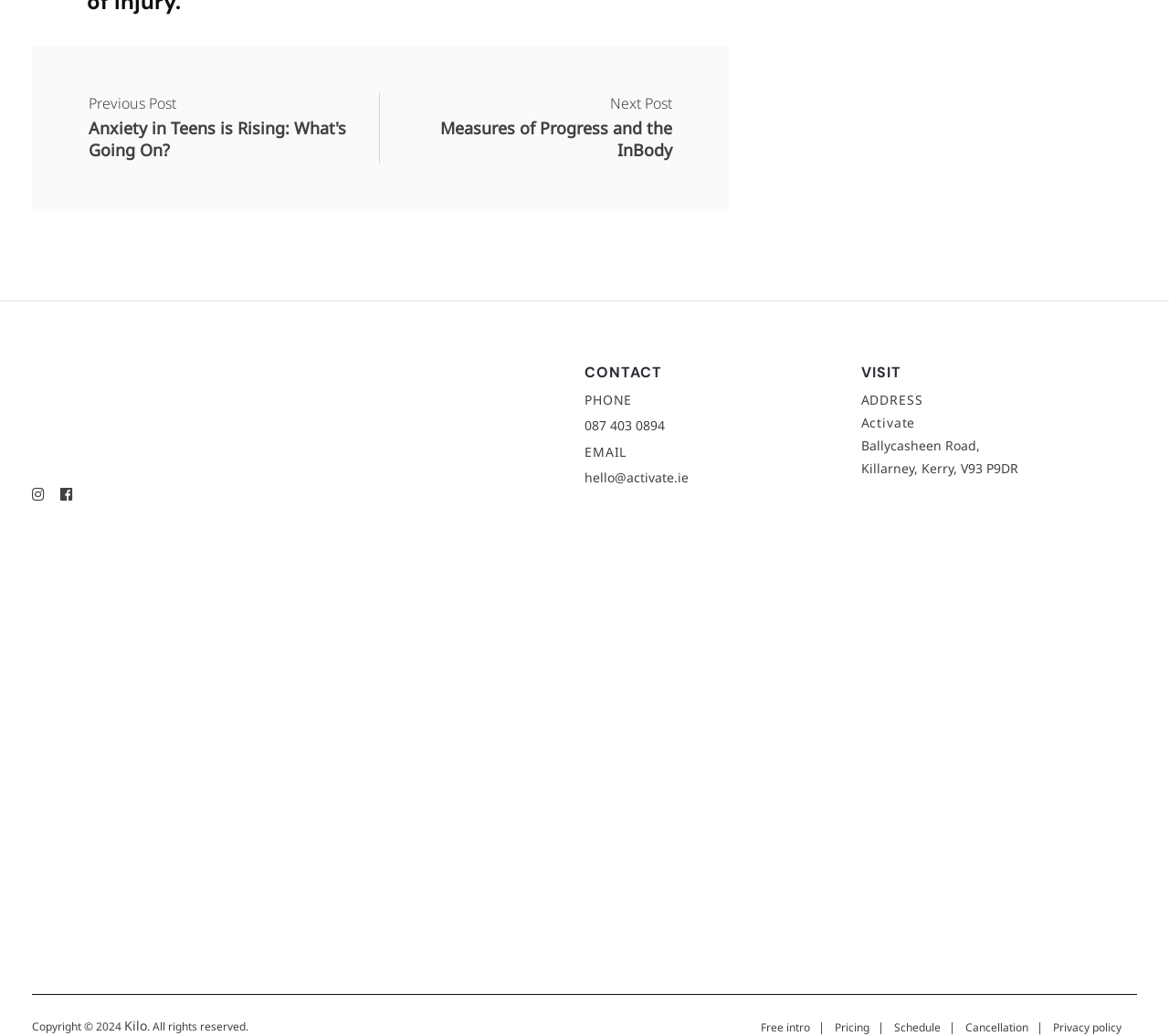Determine the bounding box coordinates of the section to be clicked to follow the instruction: "Call the phone number". The coordinates should be given as four float numbers between 0 and 1, formatted as [left, top, right, bottom].

[0.5, 0.403, 0.569, 0.419]